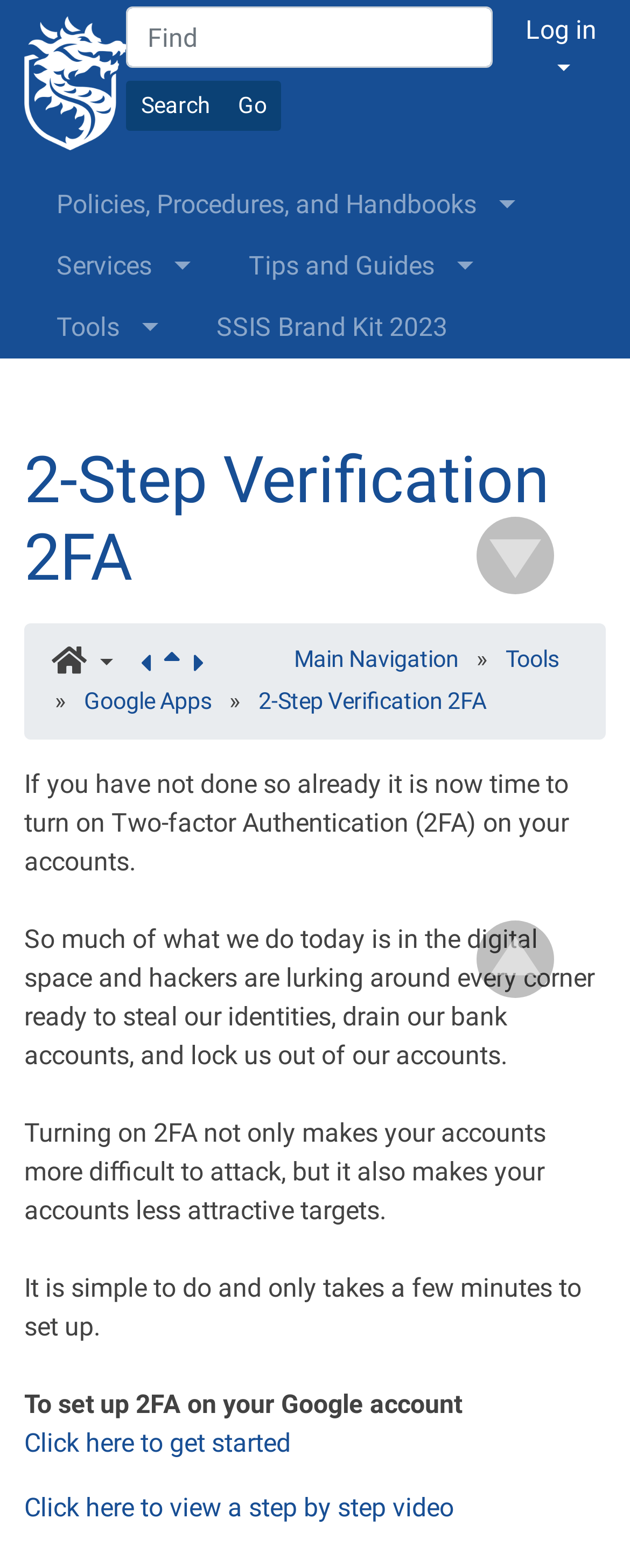Produce a meticulous description of the webpage.

The webpage is titled "SSIS Link" and appears to be a portal for accessing various resources and tools. At the top left corner, there is an SSIS logo, which is an image. Next to the logo, there is a search bar with a "Find" textbox and two buttons, "Search" and "Go", aligned horizontally. On the top right corner, there is a "Log in" button.

Below the search bar, there are five links: "Policies, Procedures, and Handbooks", "Services", "Tips and Guides", "Tools", and "SSIS Brand Kit 2023", arranged vertically. 

The main content of the page is focused on 2-Step Verification 2FA, with a heading "2-Step Verification 2FA" at the top. Below the heading, there is a breadcrumb navigation menu with several links, including "Main Navigation", "Tools", and "Google Apps". 

The page then provides information about the importance of turning on Two-factor Authentication (2FA) to protect accounts from hackers. There are four paragraphs of text explaining the benefits of 2FA and how it can be set up. At the bottom of the page, there are two links: "Click here to get started" and "Click here to view a step by step video", which provide instructions on how to set up 2FA on a Google account.